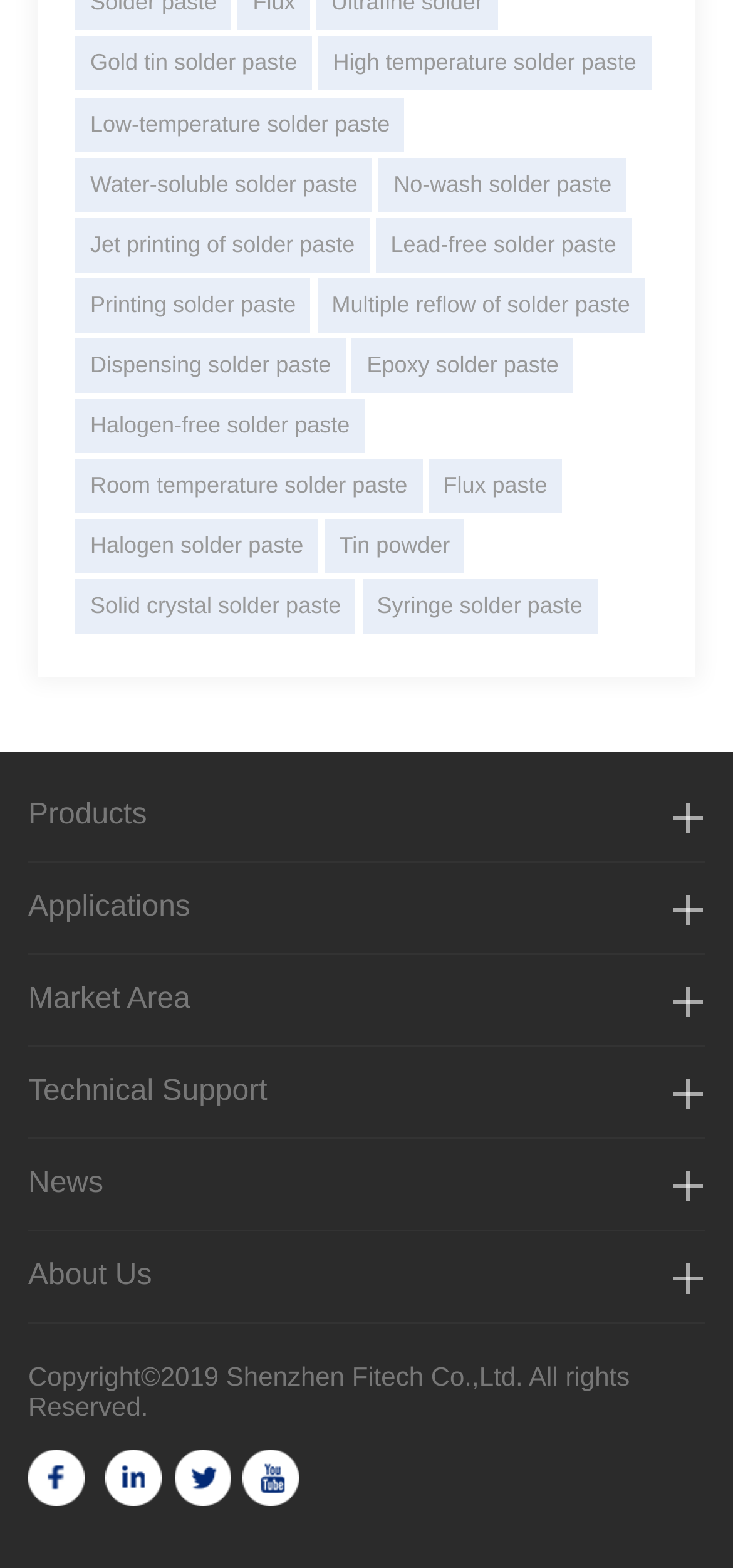Determine the bounding box coordinates for the HTML element mentioned in the following description: "aria-label="Go to slide 8"". The coordinates should be a list of four floats ranging from 0 to 1, represented as [left, top, right, bottom].

None